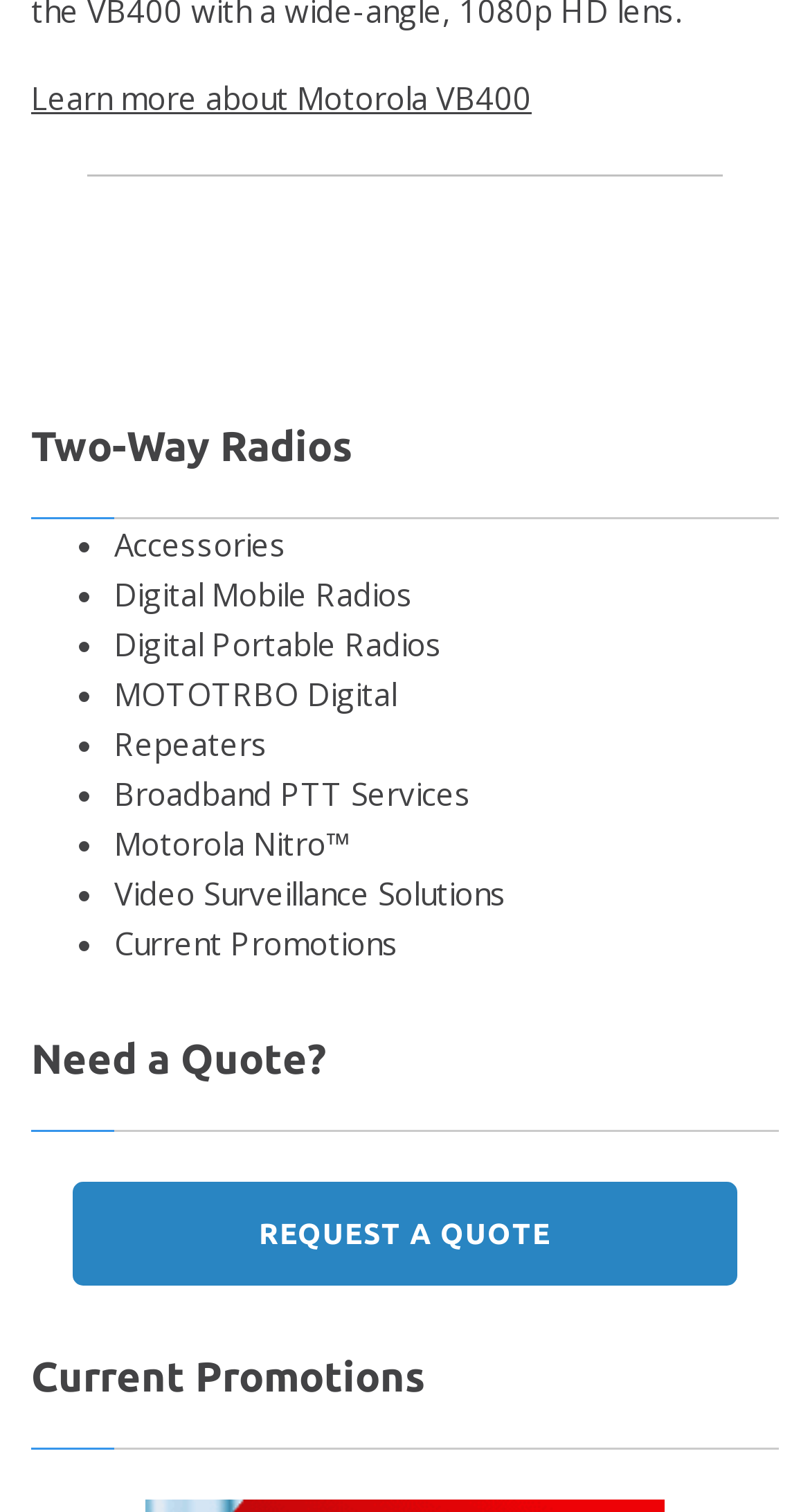What is the purpose of the 'REQUEST A QUOTE' button?
Using the image, give a concise answer in the form of a single word or short phrase.

To request a quote